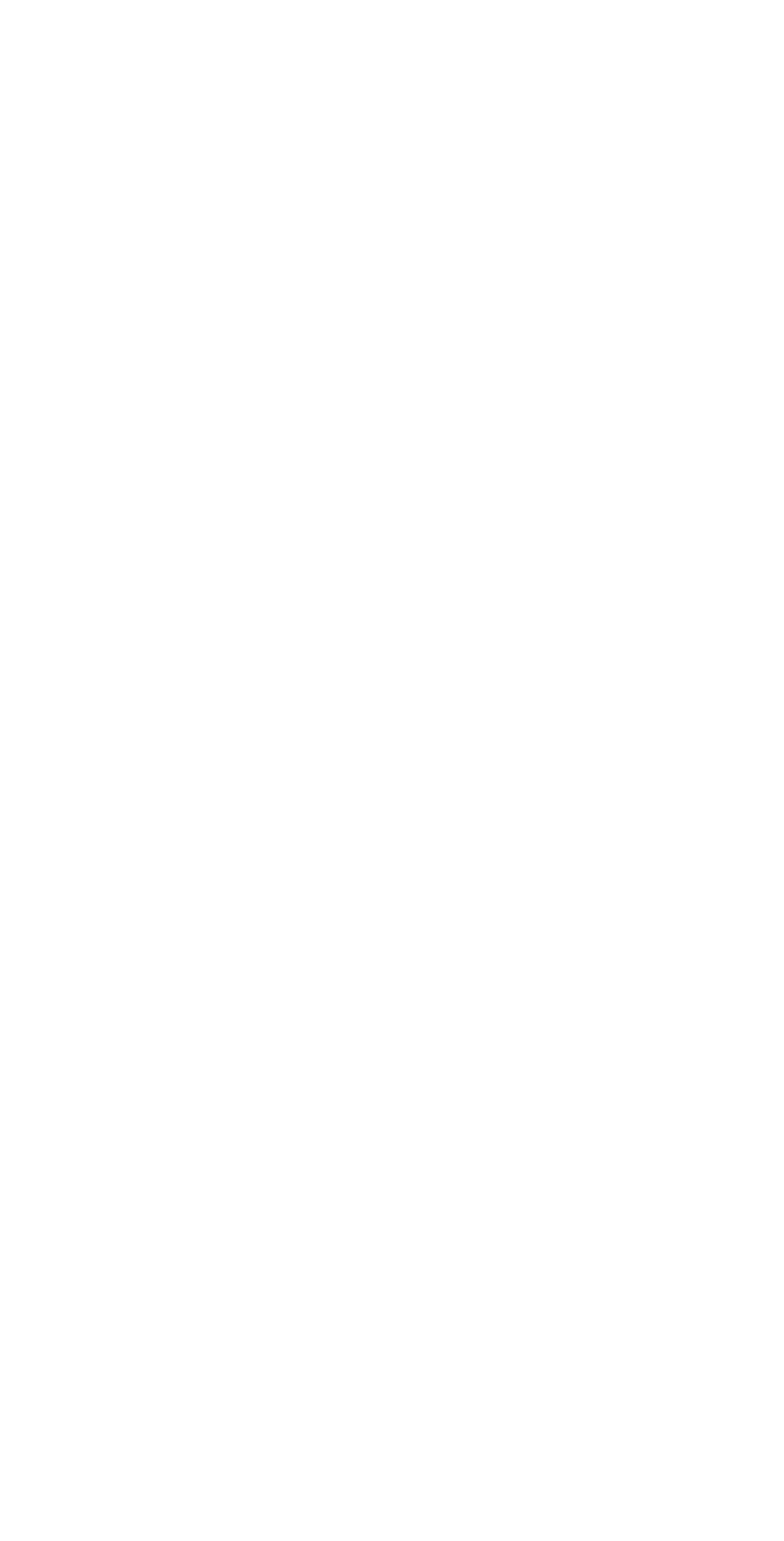Identify the bounding box coordinates for the region of the element that should be clicked to carry out the instruction: "View Plans & Pricing". The bounding box coordinates should be four float numbers between 0 and 1, i.e., [left, top, right, bottom].

[0.038, 0.457, 0.318, 0.483]